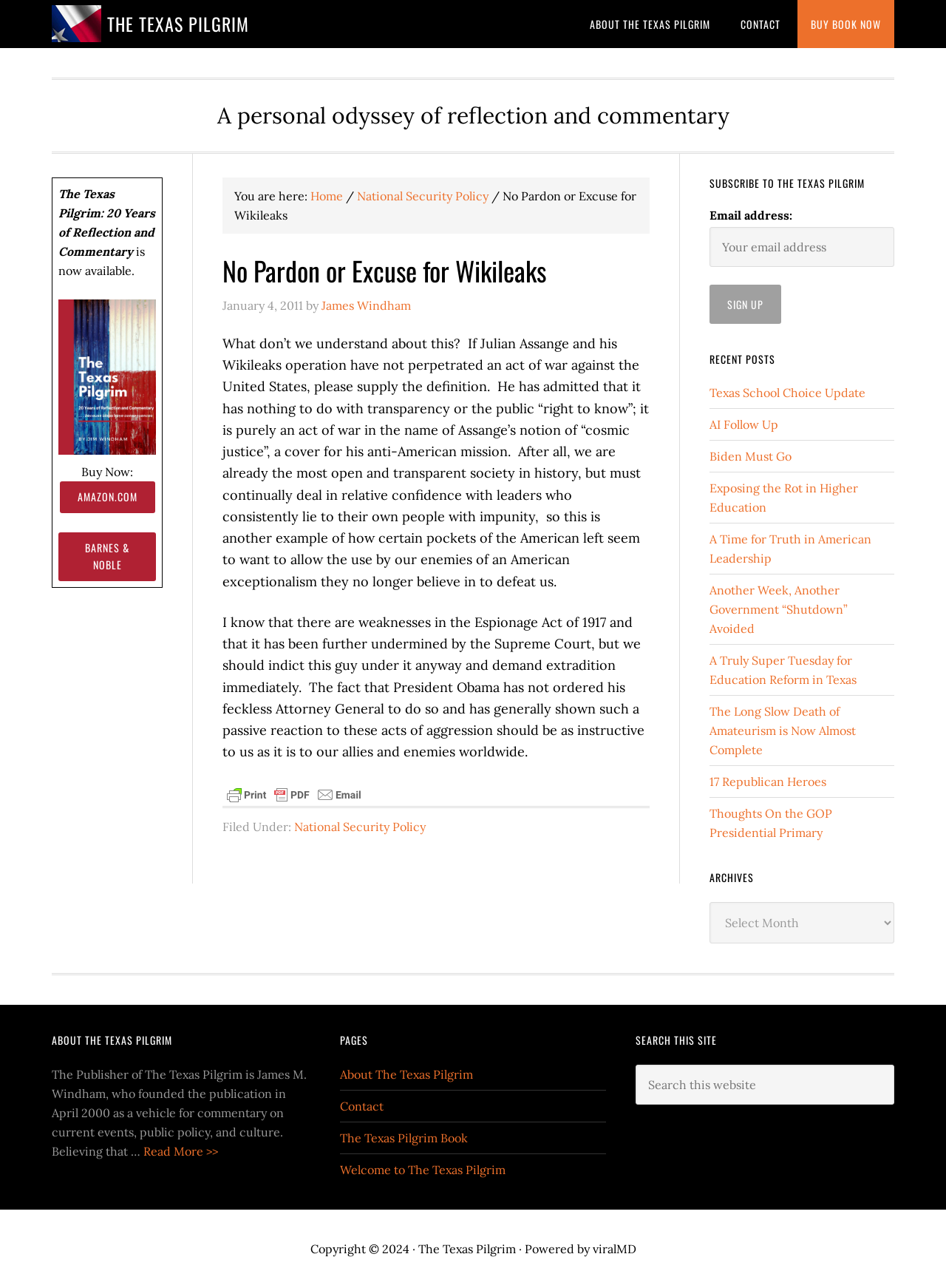Examine the image carefully and respond to the question with a detailed answer: 
What is the title of the book written by the publisher of The Texas Pilgrim?

I found the answer by looking at the secondary sidebar section, where it says 'The Texas Pilgrim: 20 Years of Reflection and Commentary' is now available, with a 'Buy Now' link.